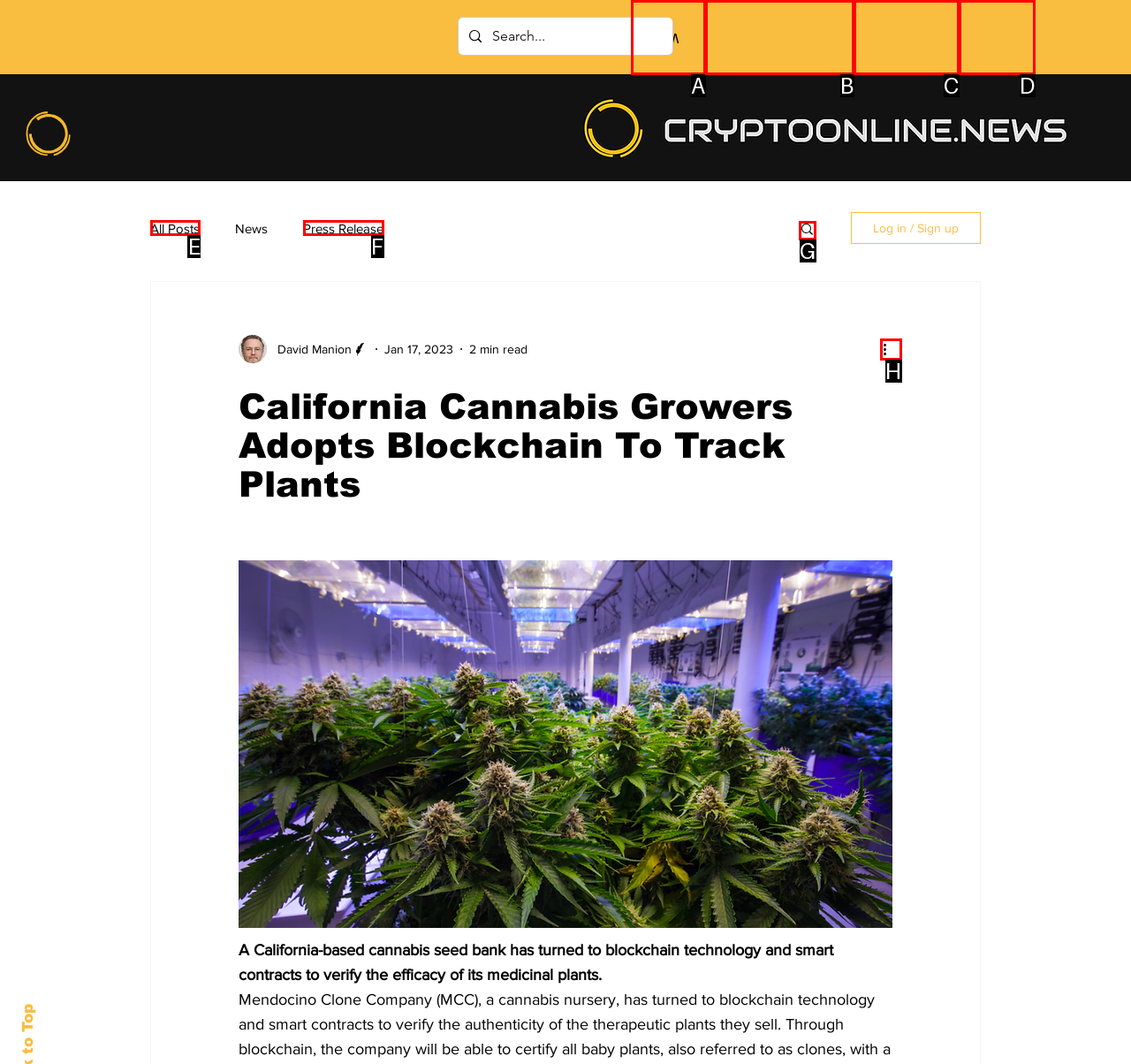Tell me which one HTML element I should click to complete this task: Read the latest news Answer with the option's letter from the given choices directly.

E